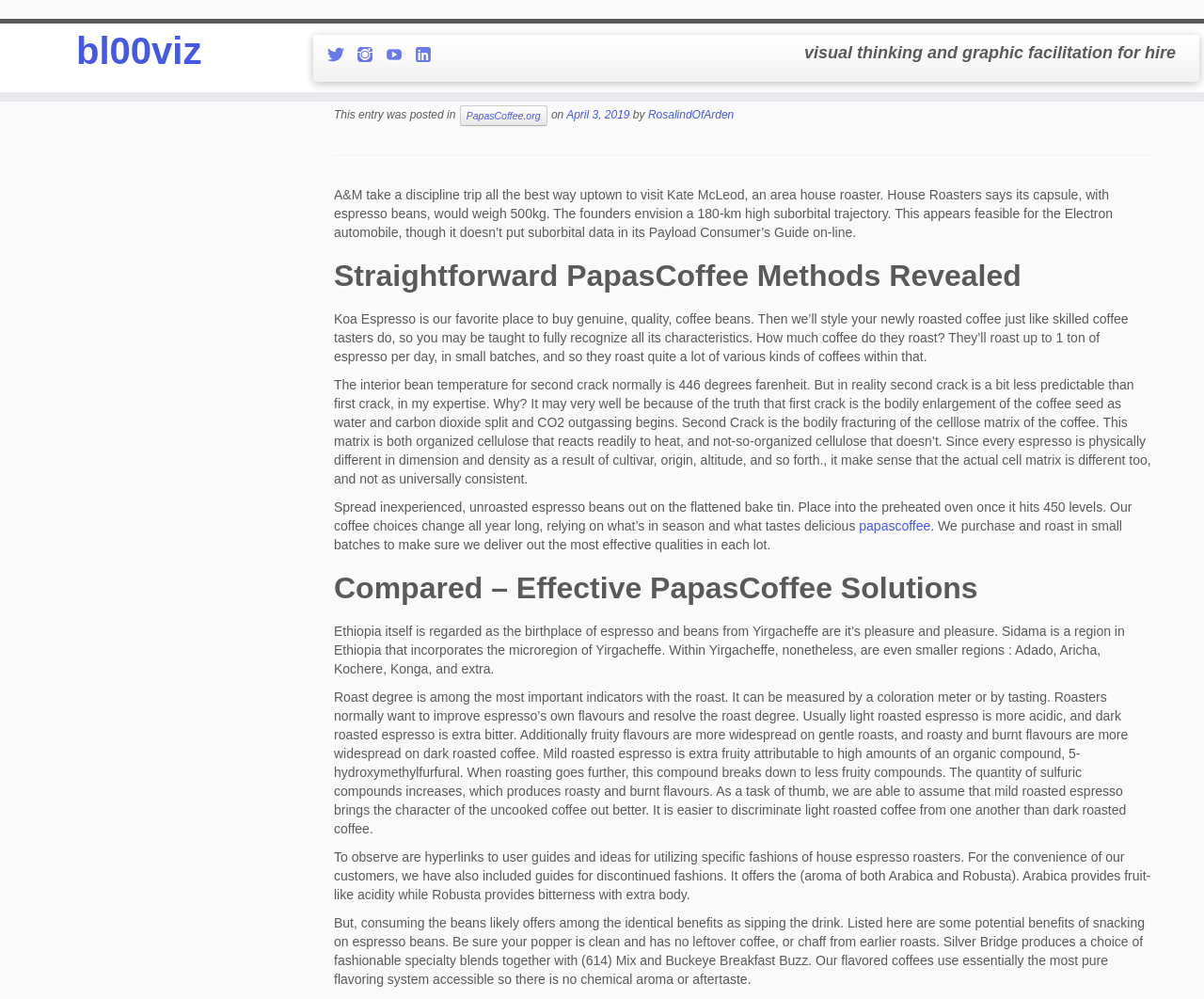Pinpoint the bounding box coordinates of the element you need to click to execute the following instruction: "Explore the Best 50 Tips For www.papascoffee.org article". The bounding box should be represented by four float numbers between 0 and 1, in the format [left, top, right, bottom].

[0.277, 0.052, 0.957, 0.095]